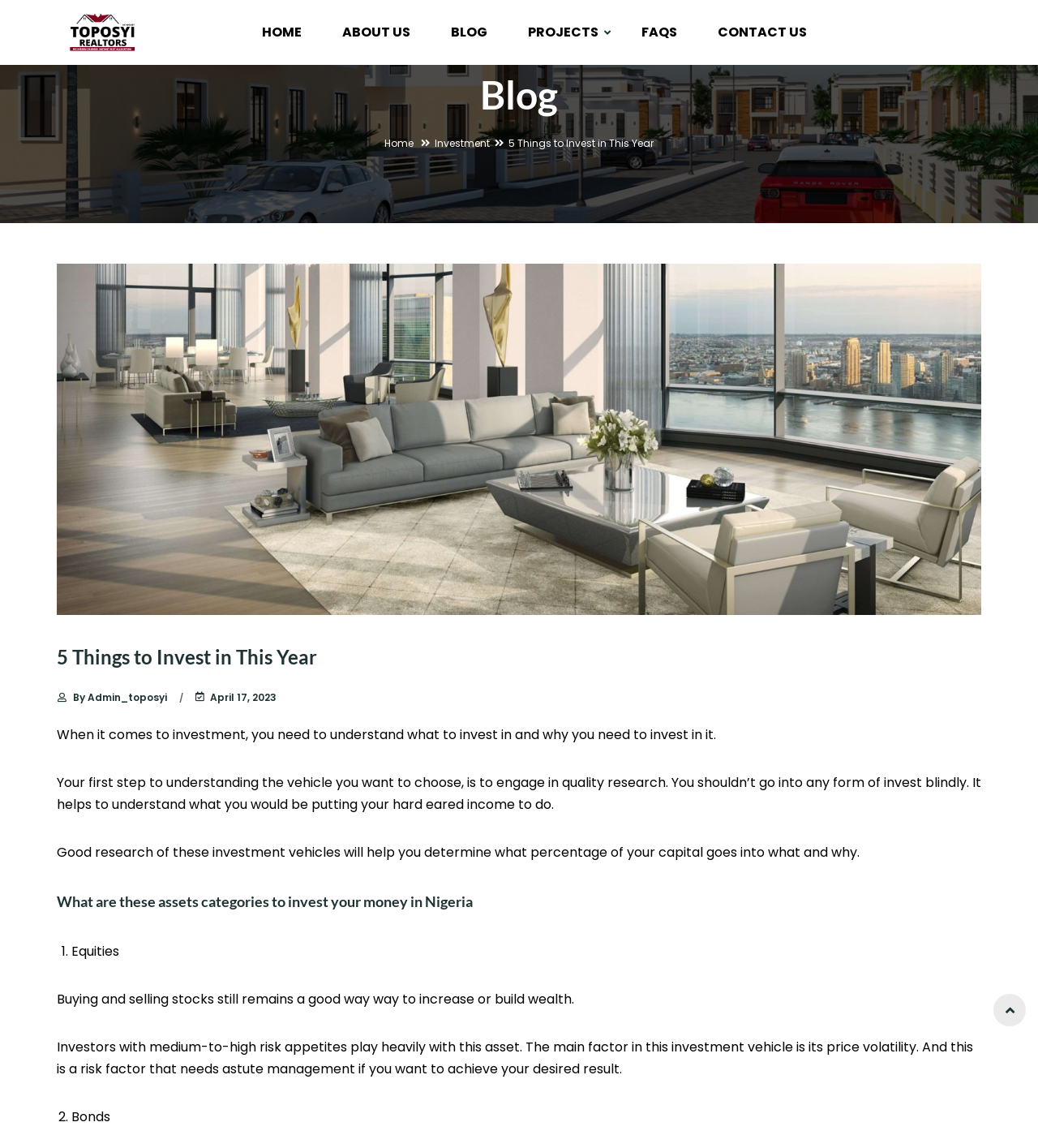Give a complete and precise description of the webpage's appearance.

The webpage is about investing and features an article titled "5 Things to Invest in This Year" from Toposyi Realtors. At the top, there is a navigation menu with links to "HOME", "ABOUT US", "BLOG", "PROJECTS", "FAQS", and "CONTACT US". Below the navigation menu, there is a heading that reads "Blog" and a link to "Home" and "Investment".

The main article is divided into sections, starting with a heading that repeats the title "5 Things to Invest in This Year". Below the title, there is a link to the author "Admin_toposyi" and a date "April 17, 2023". The article then discusses the importance of research in investing, followed by a section titled "What are these assets categories to invest your money in Nigeria".

The article lists two asset categories to invest in Nigeria: "Equities" and "Bonds". Each category has a brief description, with "Equities" being described as a way to increase or build wealth through buying and selling stocks, and "Bonds" being described as an investment vehicle with price volatility that requires astute management.

At the bottom right corner of the page, there is a link with an icon.